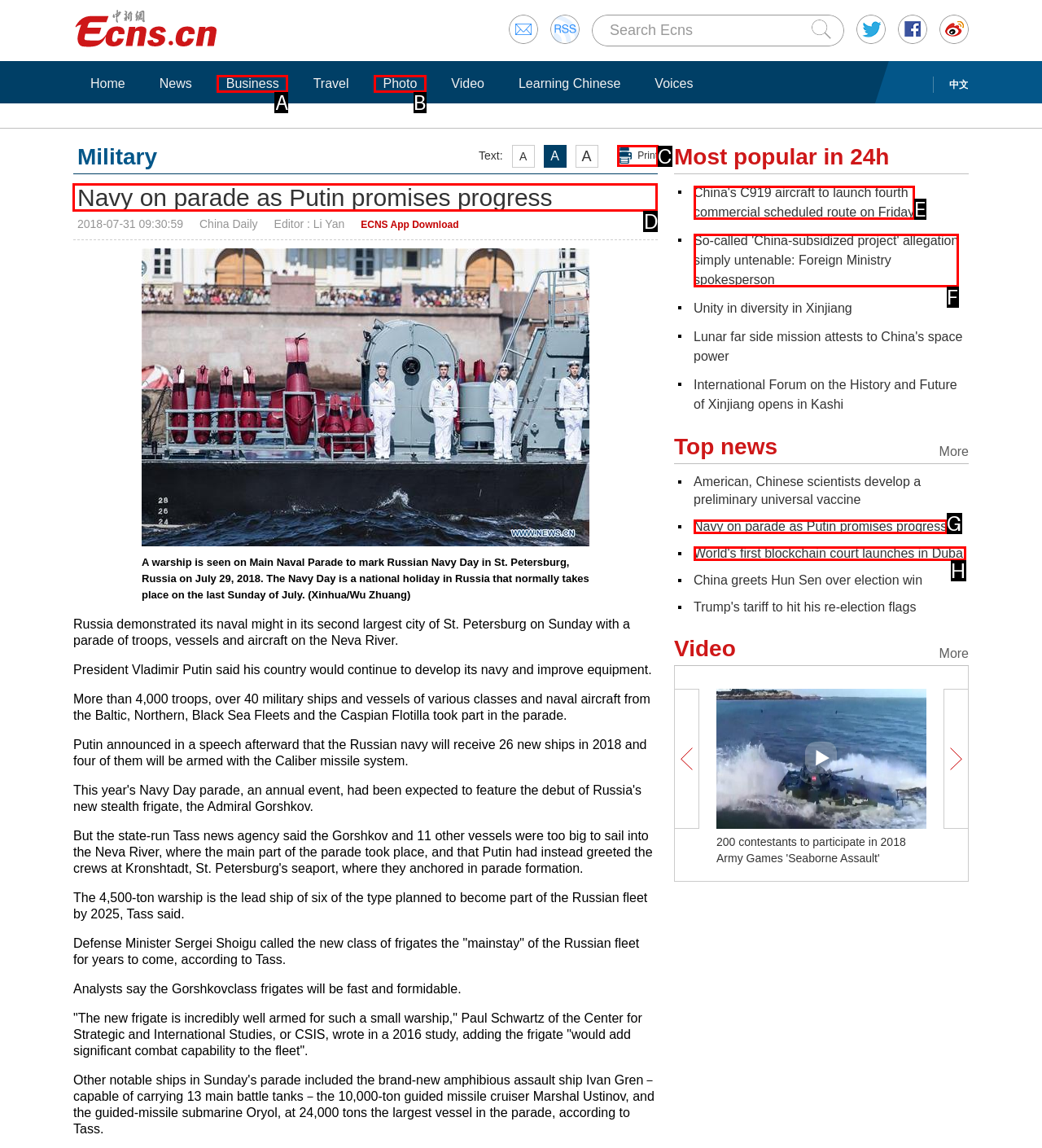Select the proper UI element to click in order to perform the following task: Share on Twitter. Indicate your choice with the letter of the appropriate option.

None